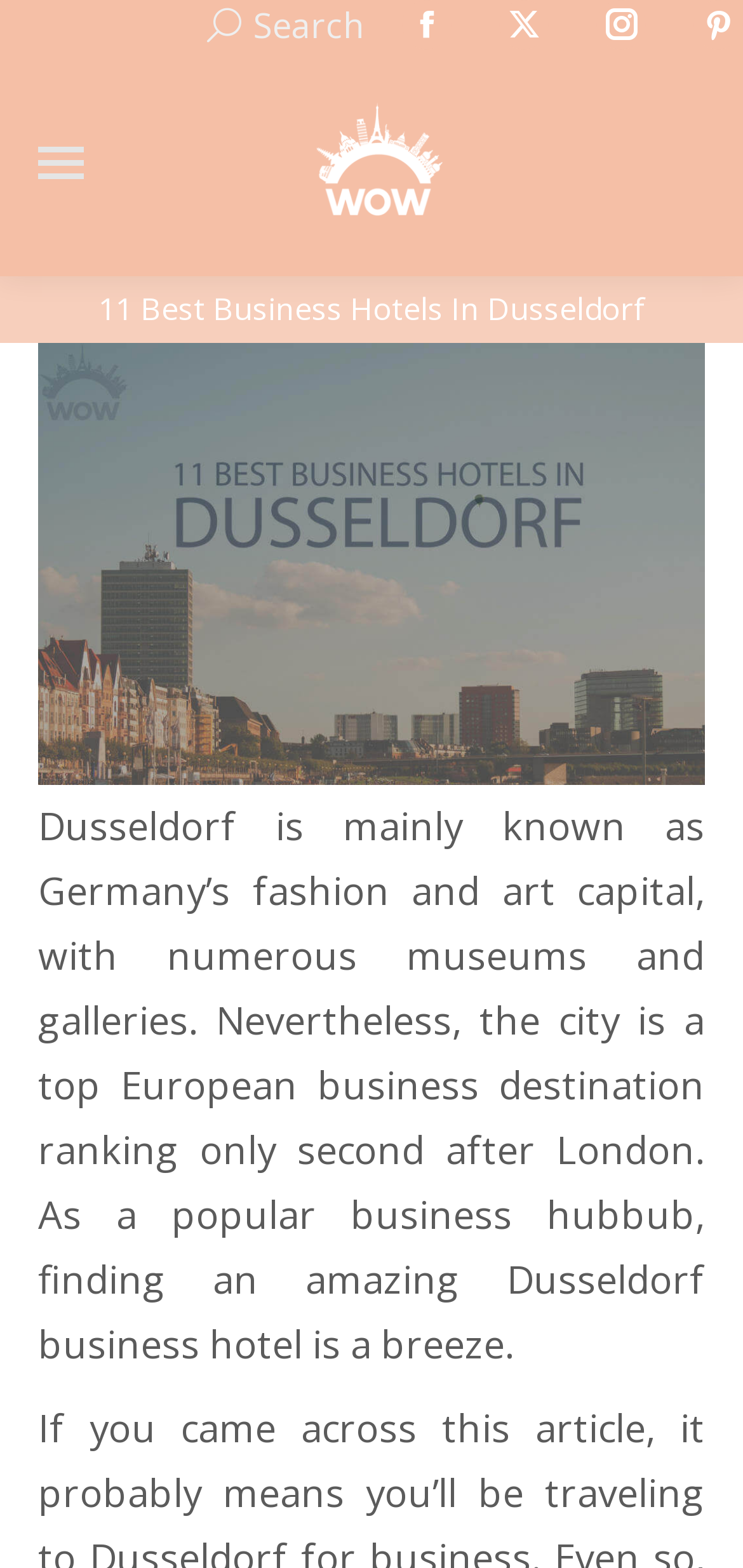What is the ranking of Dusseldorf as a European business destination?
Please provide a detailed and thorough answer to the question.

This answer can be obtained by reading the paragraph of text that describes Dusseldorf, which states that the city 'ranking only second after London' as a European business destination.